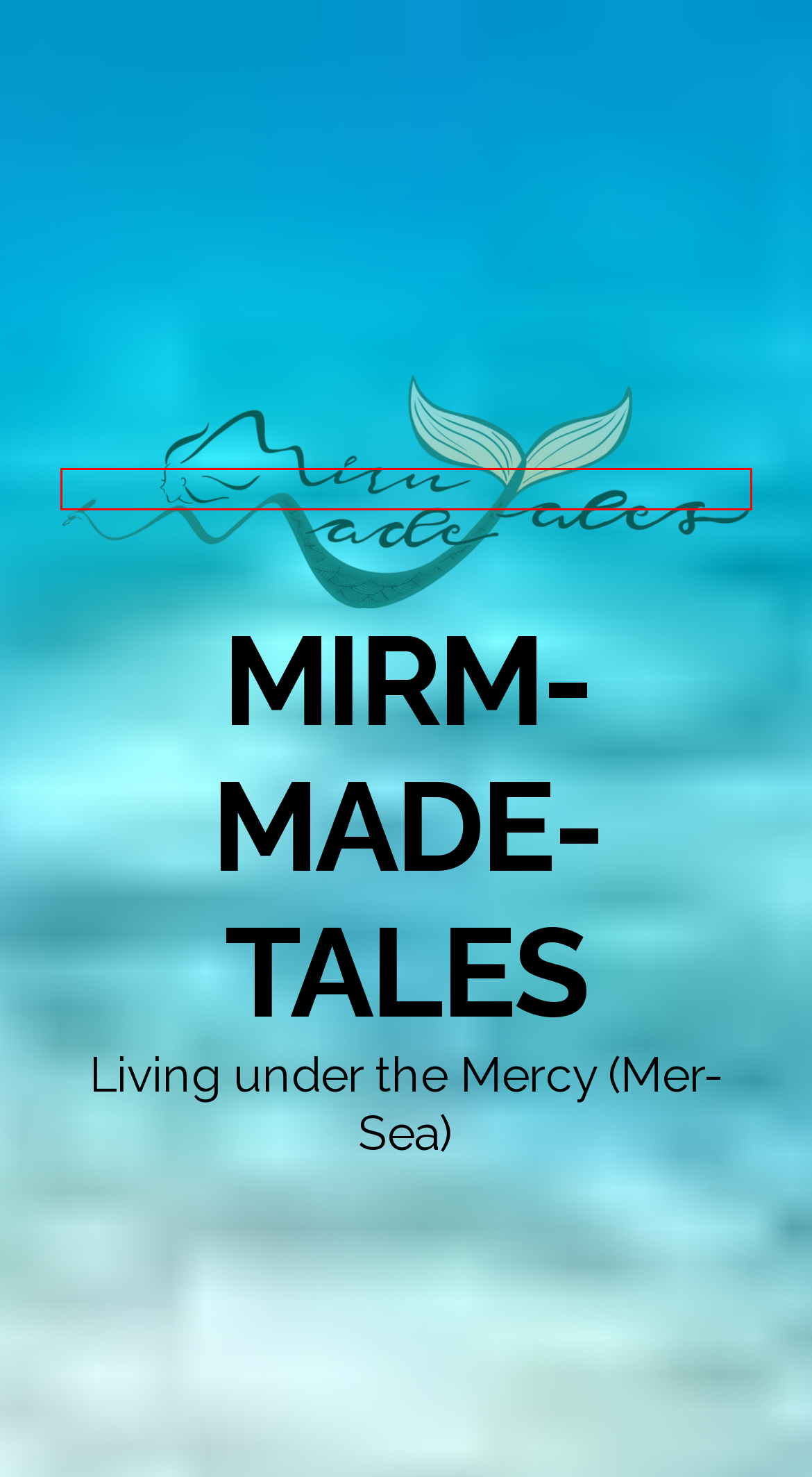Analyze the screenshot of a webpage with a red bounding box and select the webpage description that most accurately describes the new page resulting from clicking the element inside the red box. Here are the candidates:
A. Marriage – Mirm-Made-Tales
B. Shutterfly | View share
C. Talbot School of Theology - Biola University
D. Mirm-Made-Tales – Living under the Mercy (Mer-Sea)
E. Weddings – Mirm-Made-Tales
F. Family Friday #21 Dress Up – Mirm-Made-Tales
G. Mirm – Mirm-Made-Tales
H. Mirm-Made-Tales

D